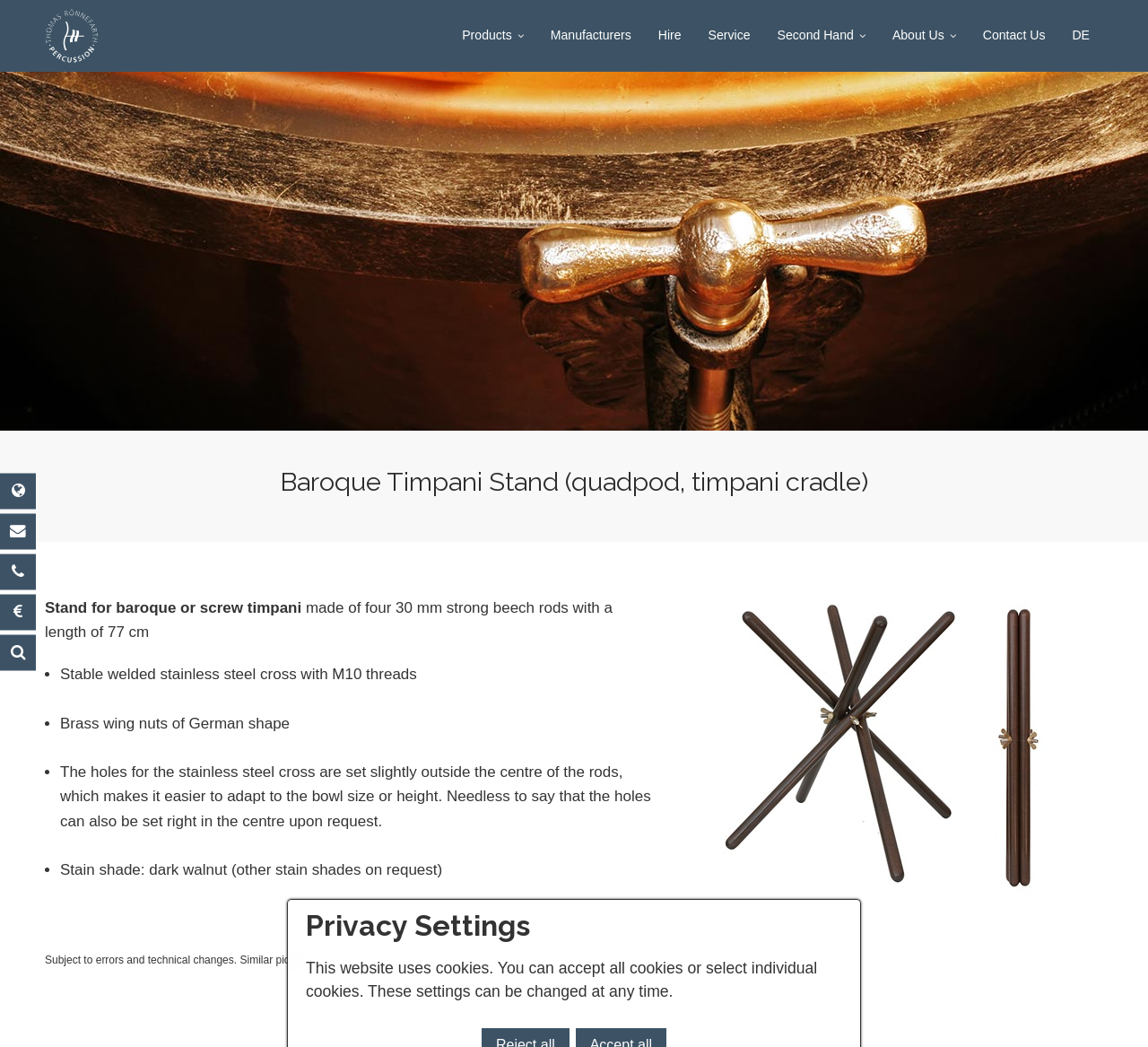Locate the bounding box coordinates of the region to be clicked to comply with the following instruction: "Contact Us". The coordinates must be four float numbers between 0 and 1, in the form [left, top, right, bottom].

[0.844, 0.015, 0.922, 0.053]